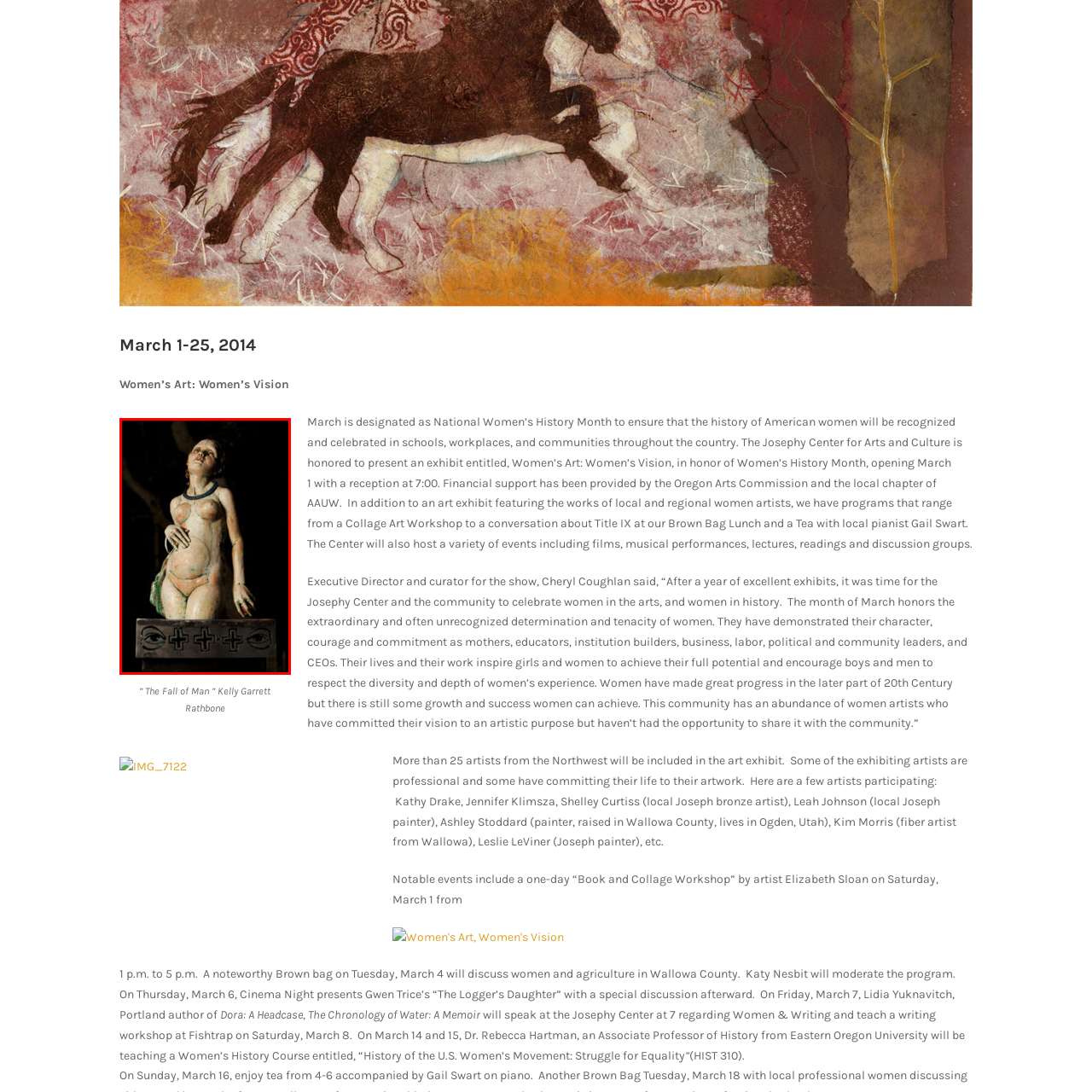Generate a detailed caption for the image that is outlined by the red border.

This striking sculpture, titled "The Fall of Man" by Kelly Garrett Rathbone, stands as a compelling representation of femininity and vulnerability. The artwork features a pregnant figure, delicately posed to evoke a sense of introspection and strength. The use of earthy tones and intricate details in the sculpture highlights the artist's skill, while the beach-like attire signifies both innocence and a connection to nature. 

The figure is mounted on a pedestal adorned with symbolic elements, suggesting themes of life, memory, and the duality of existence. This piece is part of an exhibit named "Women’s Art: Women’s Vision," which aims to celebrate the contributions and perspectives of women artists in history and contemporary culture. The exhibit acknowledges National Women's History Month, opening the door for discussions about women's roles in art and society. This sculpture not only showcases Rathbone's artistic vision but also serves as a tribute to the resilience and creativity of women throughout history.